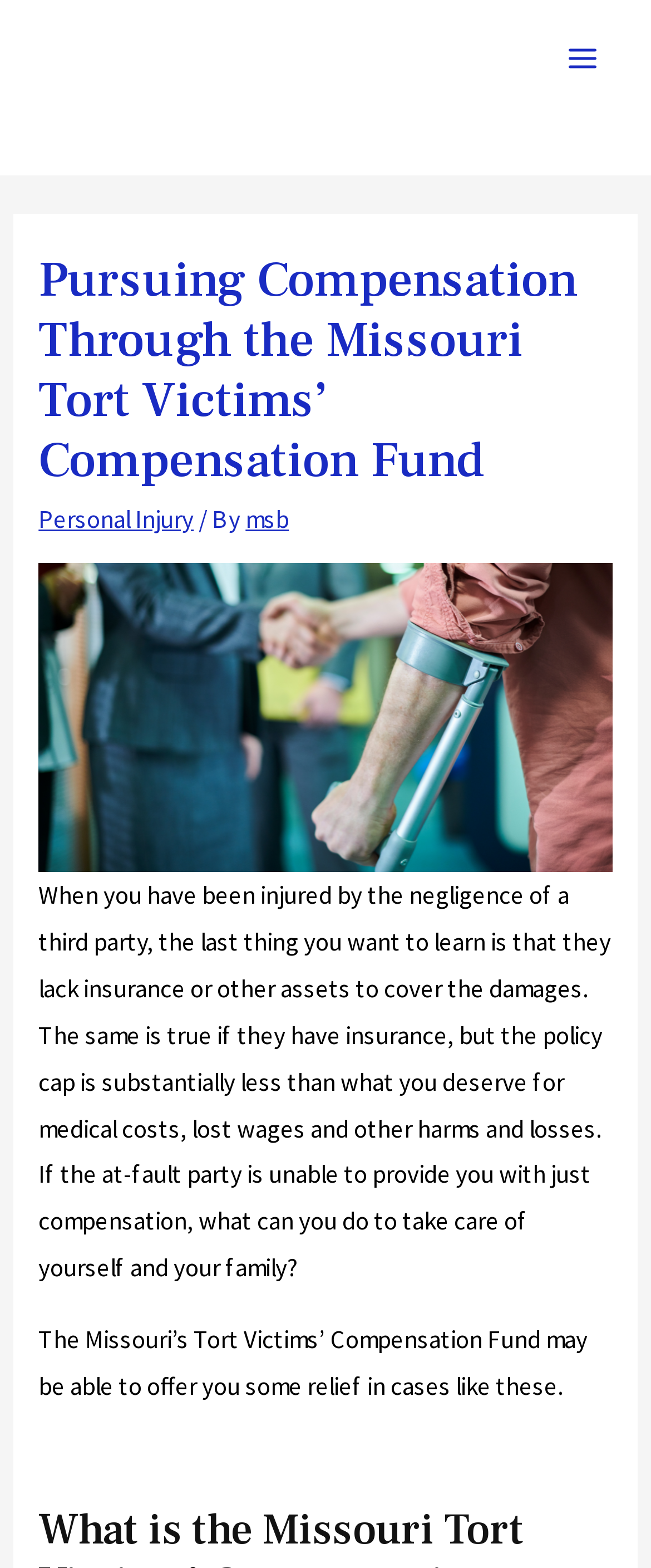Answer the question below using just one word or a short phrase: 
What happens if the at-fault party lacks insurance or assets?

You may not get just compensation